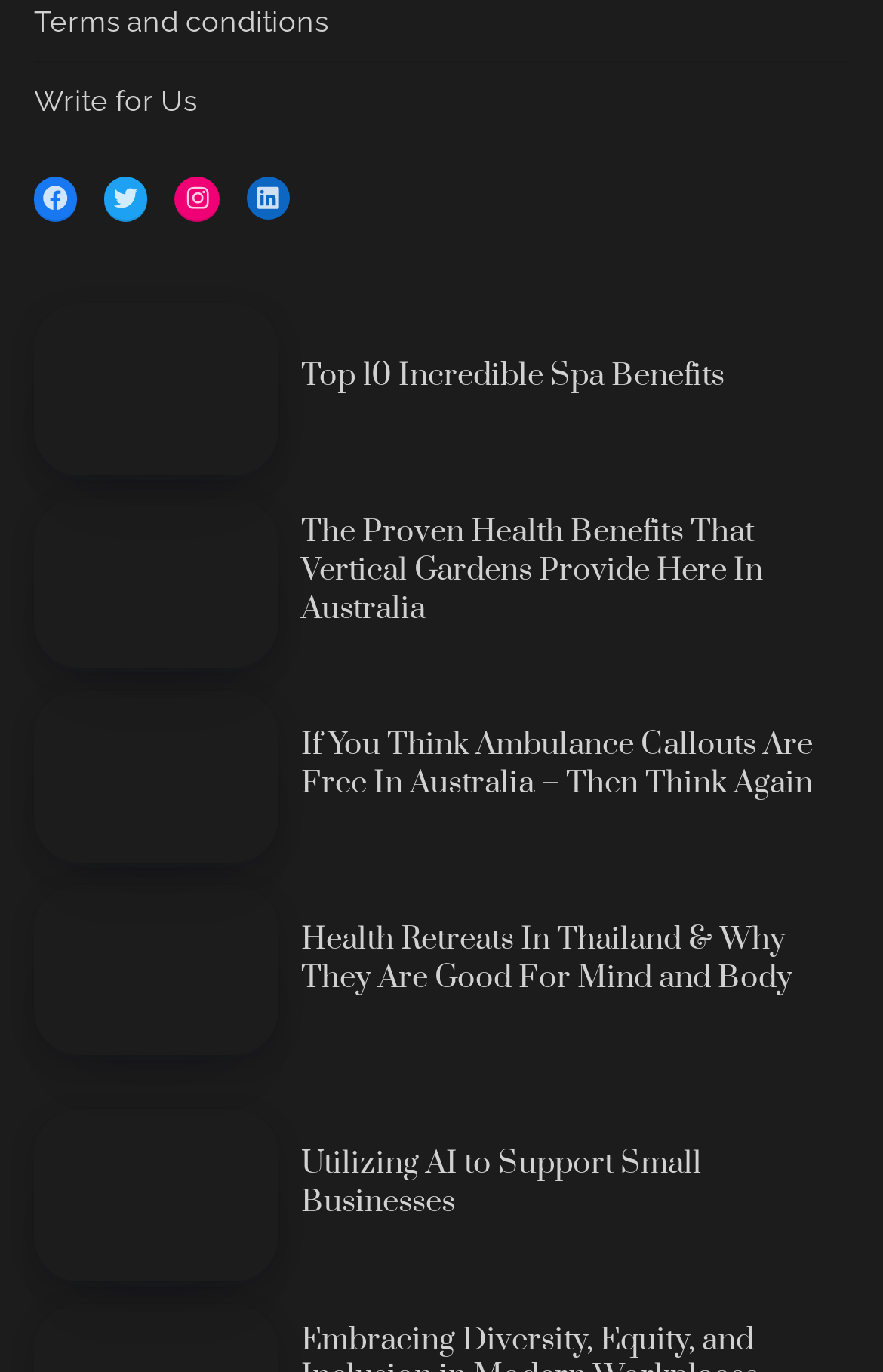Locate the bounding box coordinates of the clickable area needed to fulfill the instruction: "Learn about Top 10 Incredible Spa Benefits".

[0.341, 0.261, 0.936, 0.289]